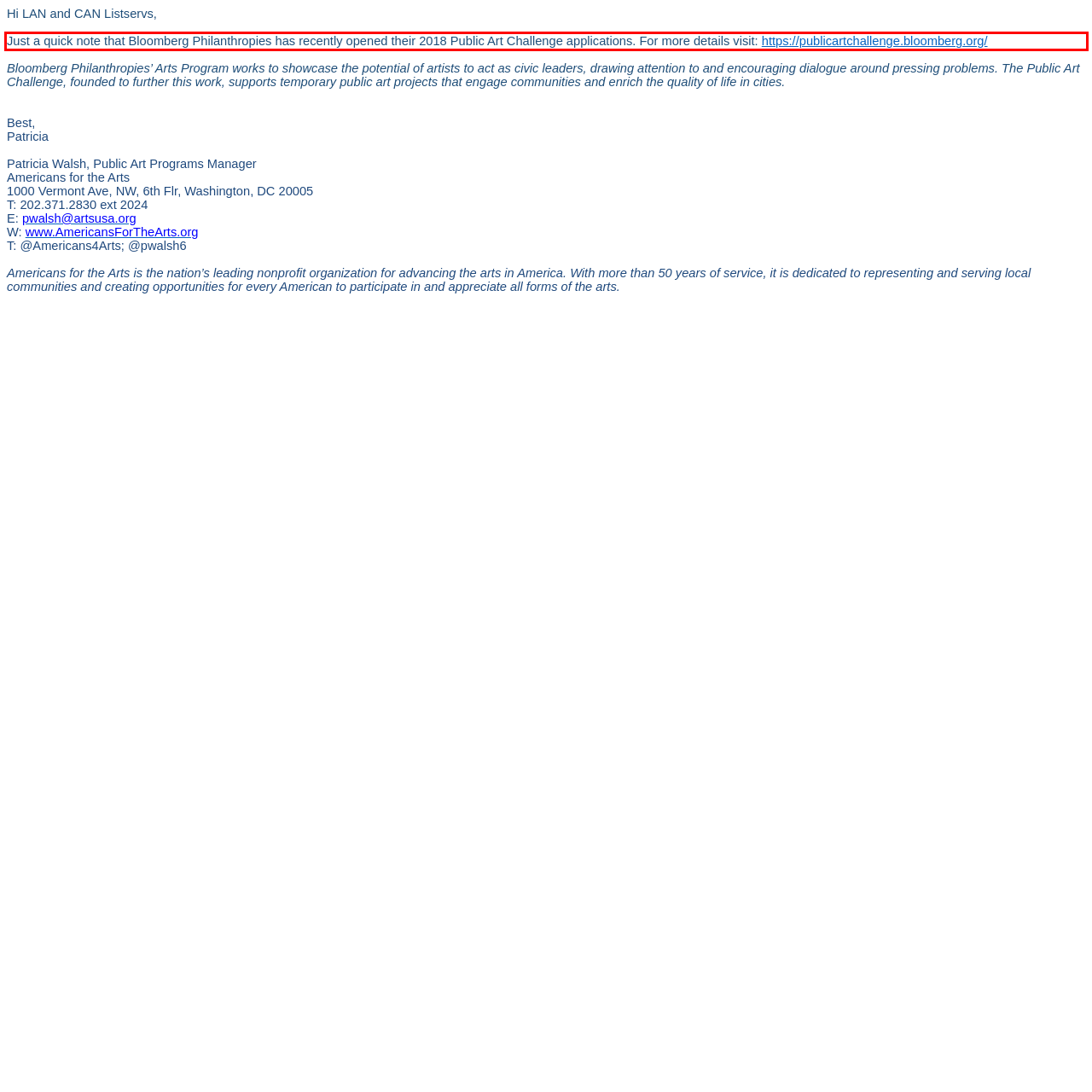Given a webpage screenshot, identify the text inside the red bounding box using OCR and extract it.

Just a quick note that Bloomberg Philanthropies has recently opened their 2018 Public Art Challenge applications. For more details visit: https://publicartchallenge.bloomberg.org/